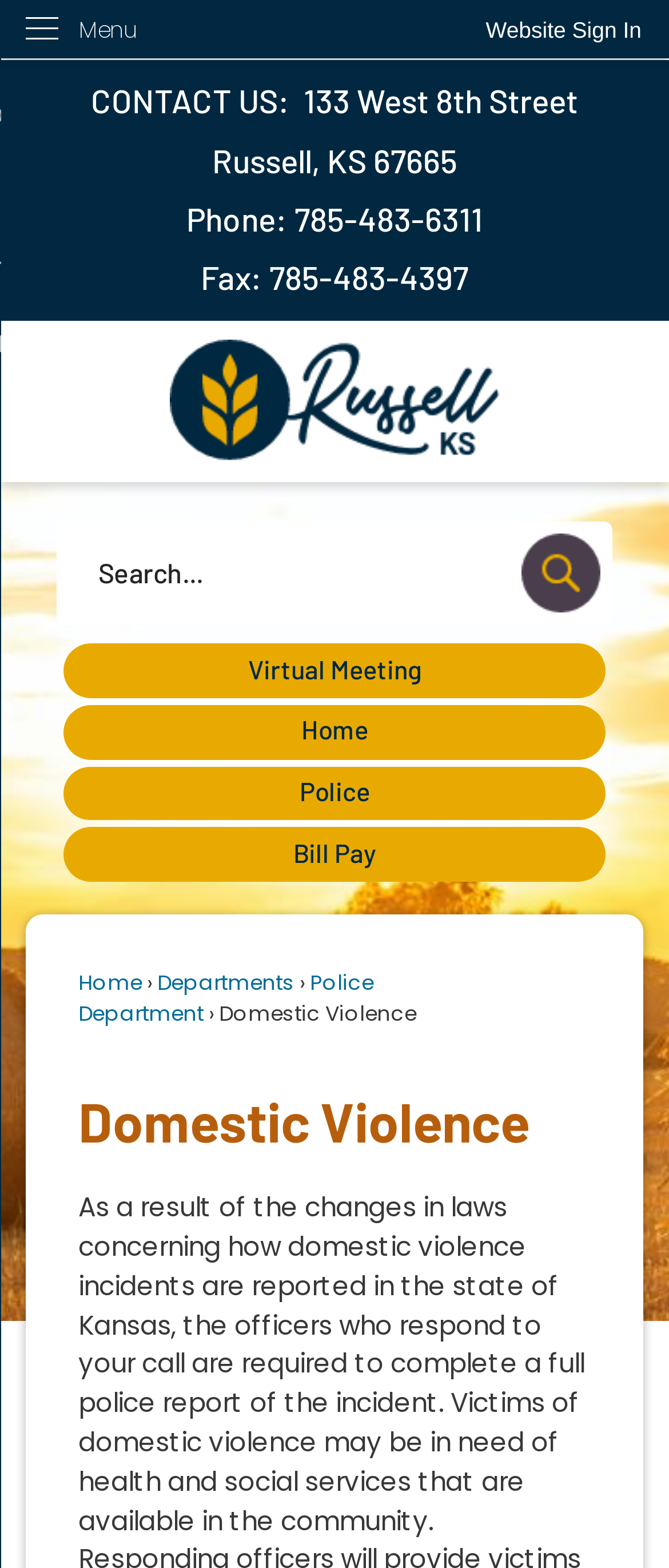Find the bounding box coordinates for the UI element that matches this description: "Home".

[0.117, 0.617, 0.212, 0.635]